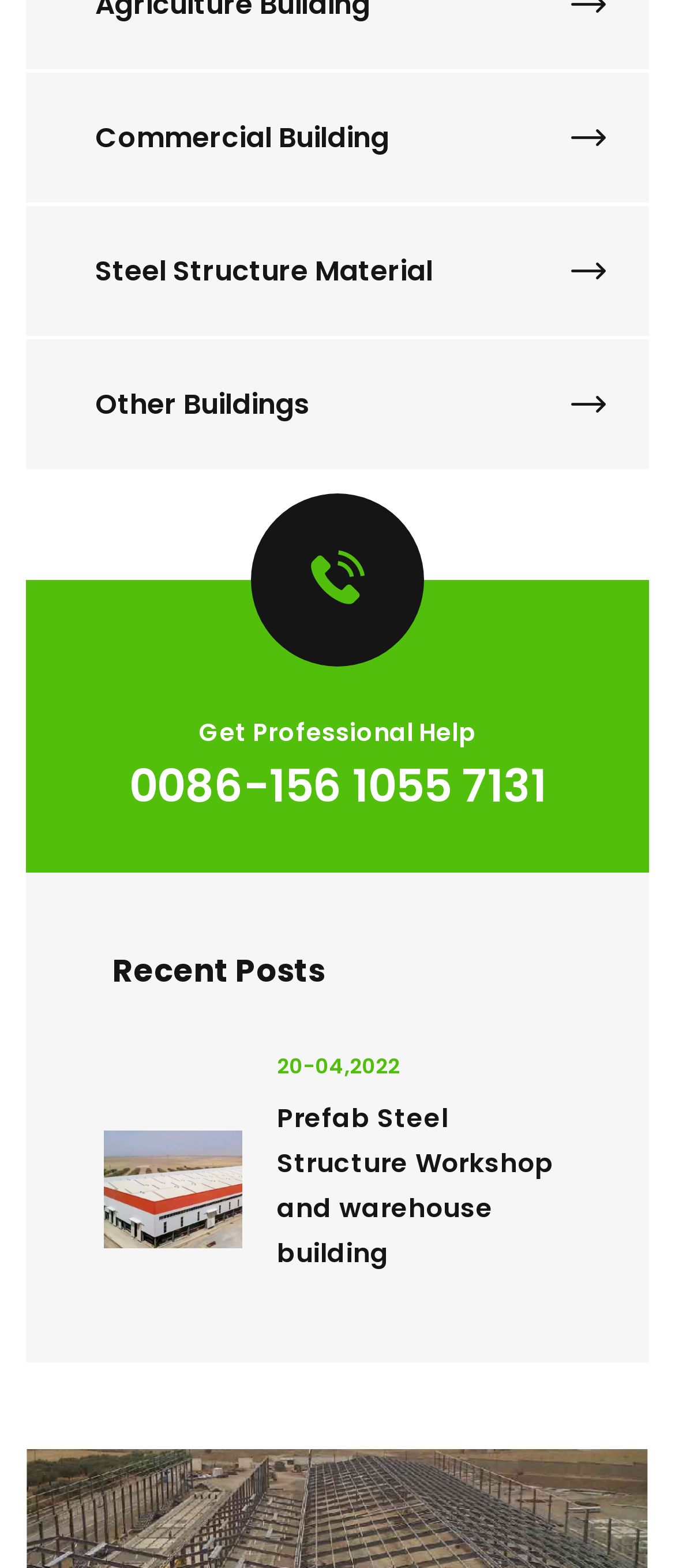Determine the bounding box of the UI element mentioned here: "alt="steel building"". The coordinates must be in the format [left, top, right, bottom] with values ranging from 0 to 1.

[0.154, 0.745, 0.359, 0.77]